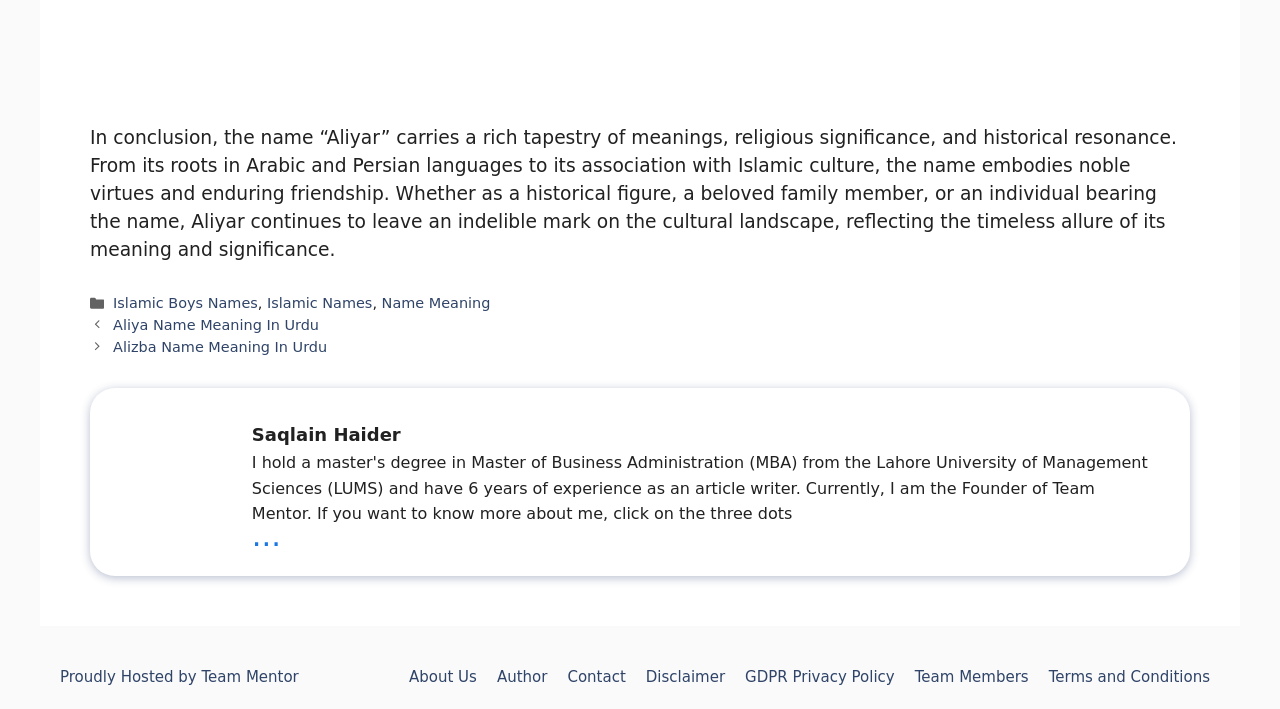What categories is the post related to?
Please provide an in-depth and detailed response to the question.

The categories are mentioned in the footer section of the webpage, specifically under the 'Entry meta' section. The categories are 'Islamic Boys Names', 'Islamic Names', and 'Name Meaning'.